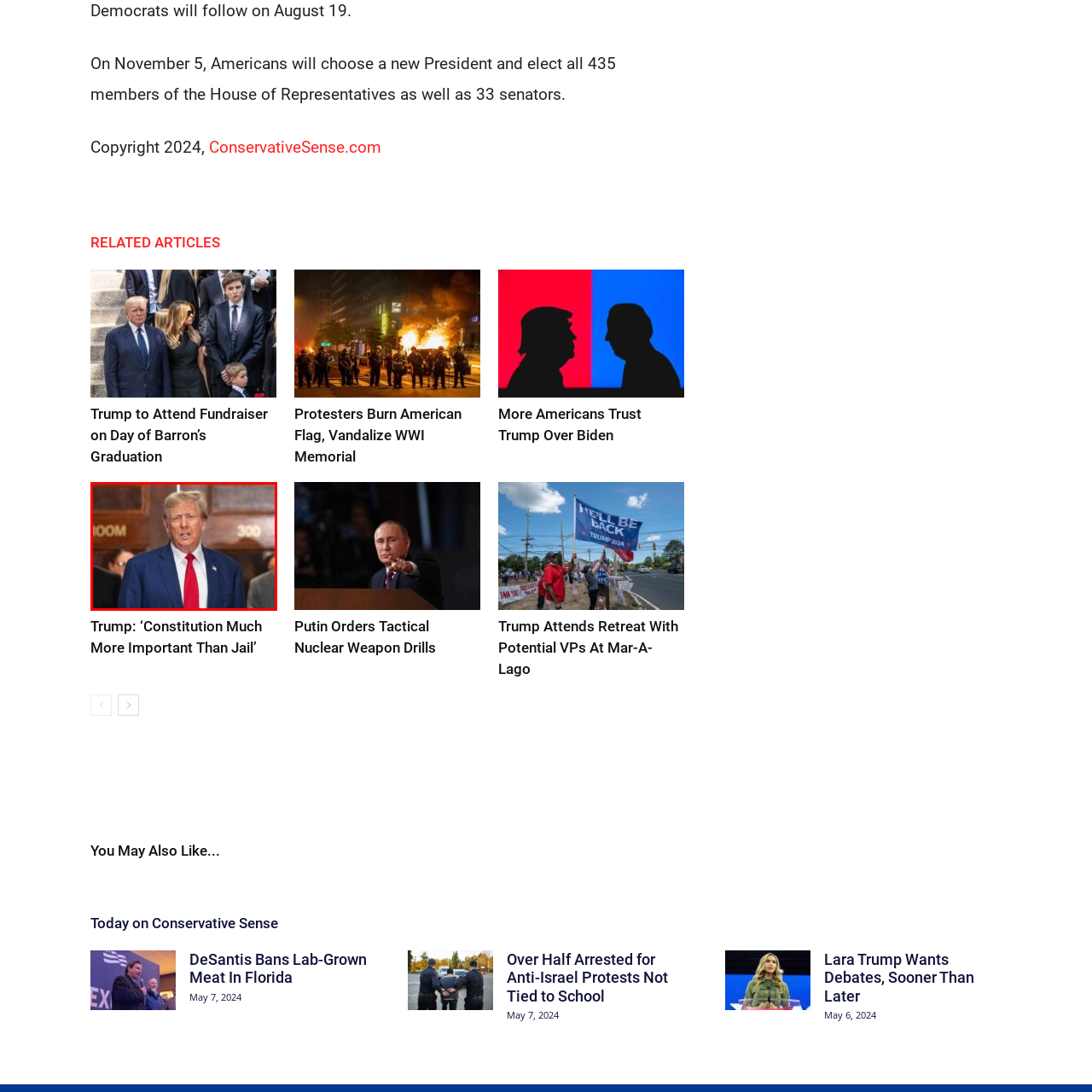Articulate a detailed description of the image inside the red frame.

The image features Donald Trump, the former President of the United States, speaking during an event. He is dressed in a sharp blue suit paired with a red tie, which contrasts against the background of a wooden paneling. Trump appears to be mid-sentence, engaging with an audience, and his expression conveys determination and confidence. This image is likely associated with current political discussions or events, particularly given the context of various articles addressing topics such as his fundraising activities and public statements.